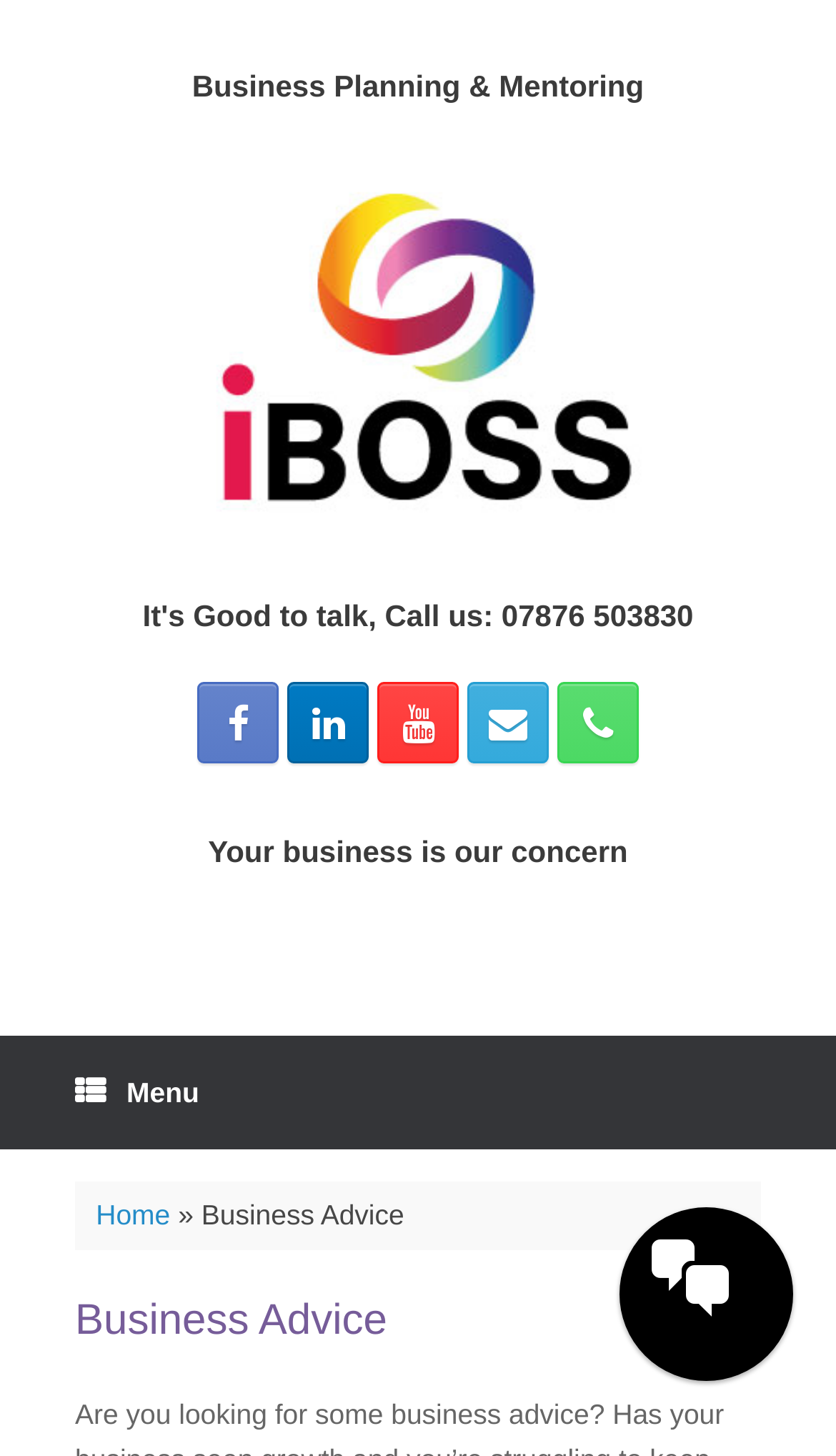Offer a meticulous description of the webpage's structure and content.

The webpage is a business advice platform, specifically focused on Northamptonshire, as indicated by the meta description. The page is divided into three main sections. 

At the top, there is a section with a heading "Business Planning & Mentoring" and a link to "iBOSS Business Advice Northamptonshire" accompanied by an image with the same name. This section takes up about the top quarter of the page.

Below this section, there is another section with a heading "It's Good to talk, Call us: 07876 503830" and five social media links, represented by icons, placed horizontally next to each other. This section occupies about the middle quarter of the page.

The third section, located at the bottom half of the page, has a heading "Your business is our concern". Below this, there is a menu link at the top left corner, followed by a "Home" link and a "Business Advice" link, separated by a right-pointing arrow symbol. 

At the very bottom of the page, there is a header with the title "Business Advice" again.